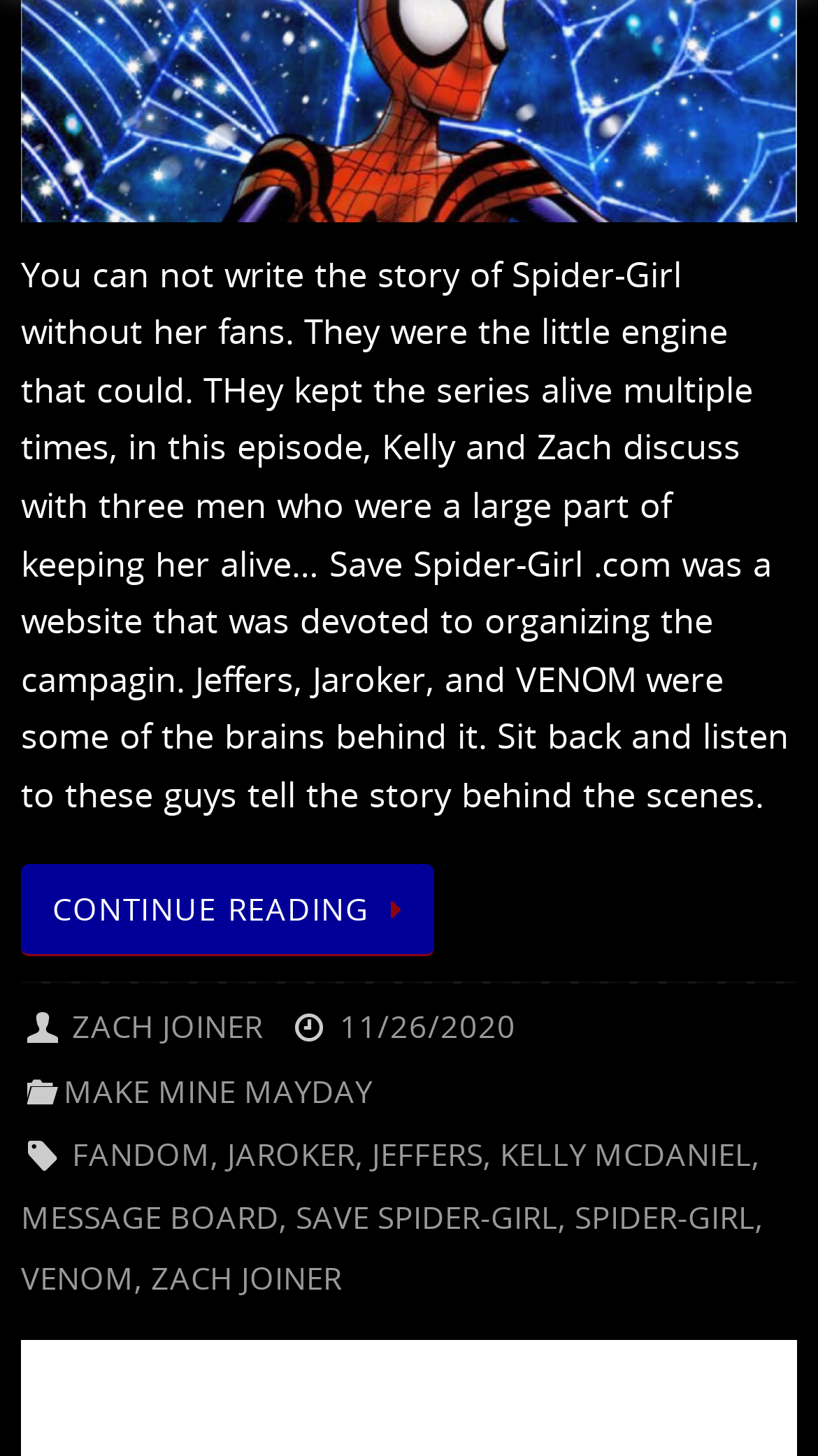What is the topic of discussion in this episode?
Please provide a detailed and thorough answer to the question.

The topic of discussion in this episode is Spider-Girl, as mentioned in the static text at the top of the webpage, which talks about the fans who kept the series alive and the website Save Spider-Girl.com.